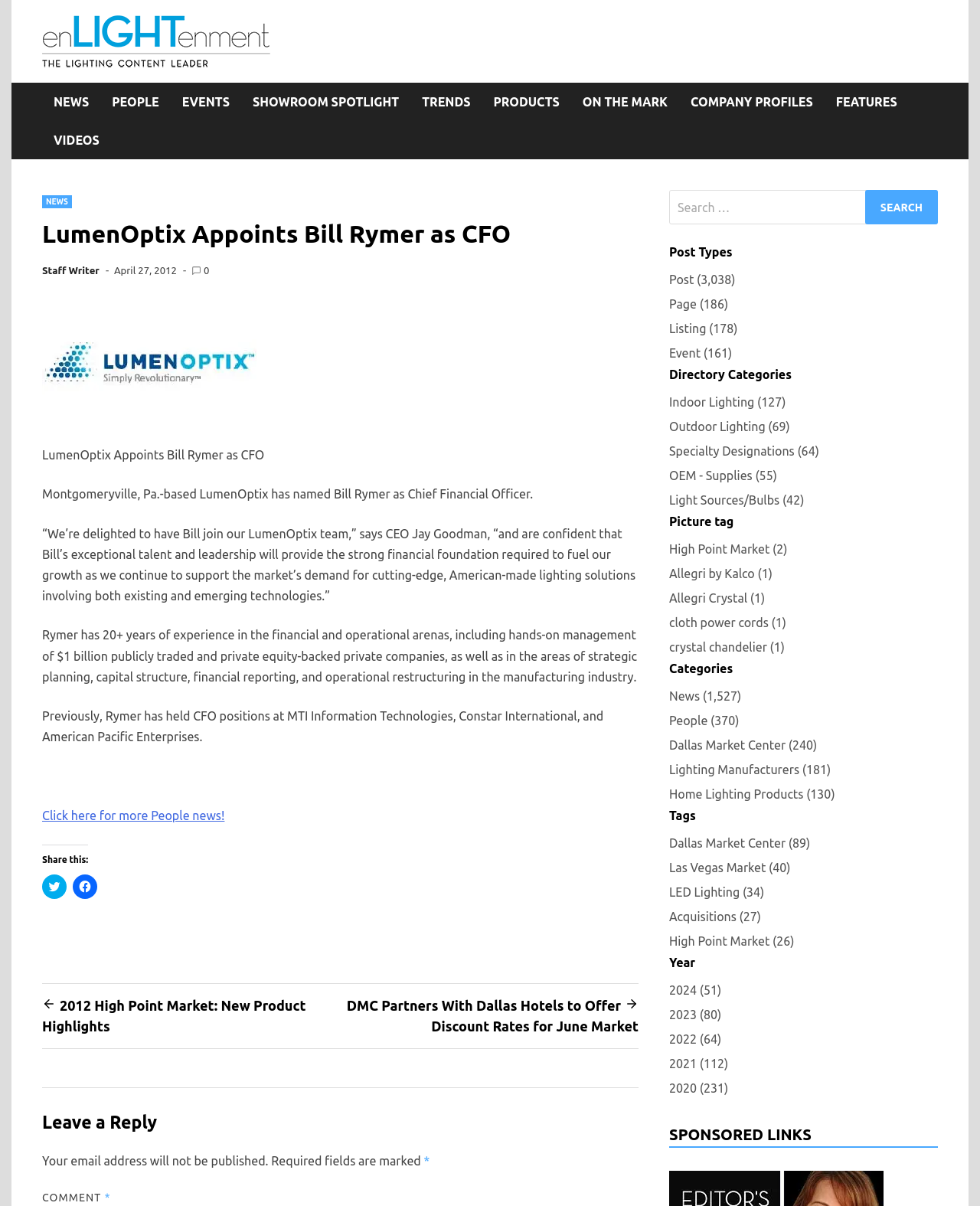Please locate the clickable area by providing the bounding box coordinates to follow this instruction: "Read the article by Sarah Wayne".

None